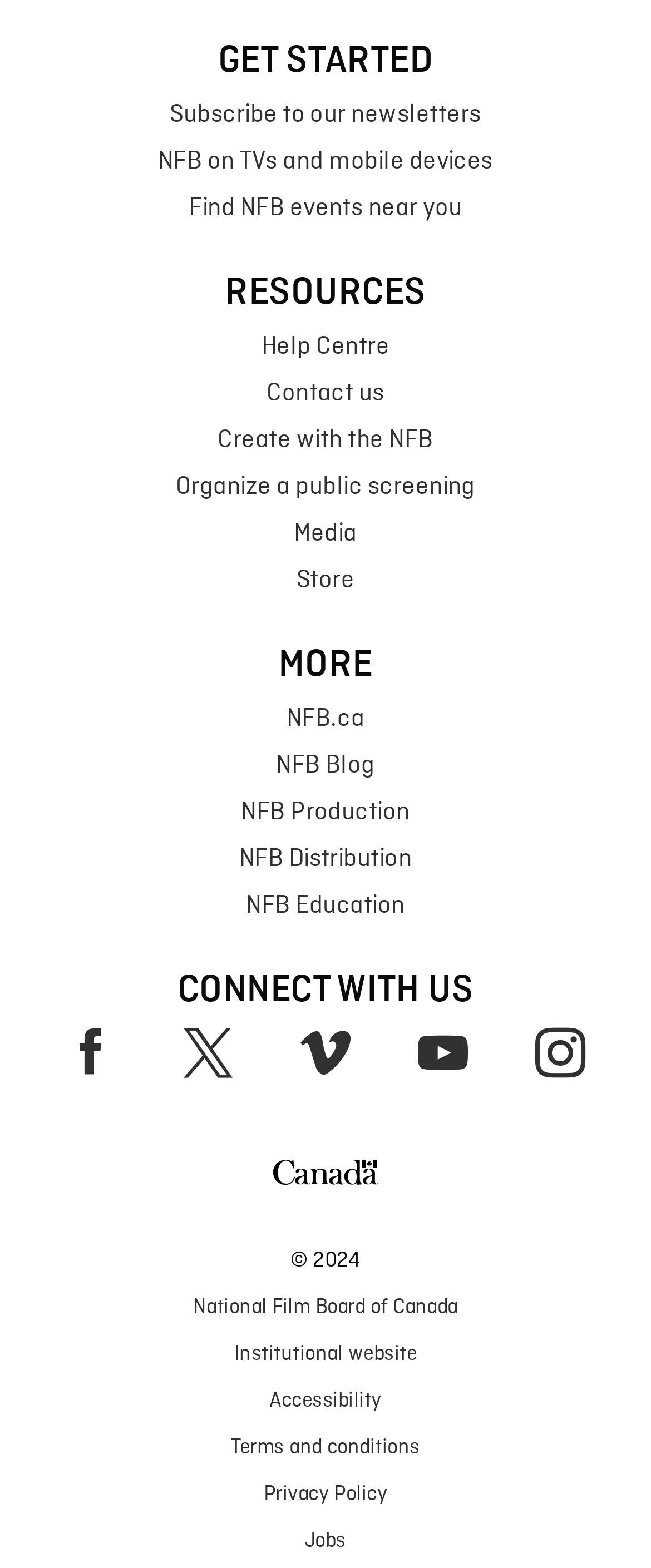Predict the bounding box coordinates of the area that should be clicked to accomplish the following instruction: "Visit the NFB Store". The bounding box coordinates should consist of four float numbers between 0 and 1, i.e., [left, top, right, bottom].

[0.025, 0.355, 0.975, 0.385]